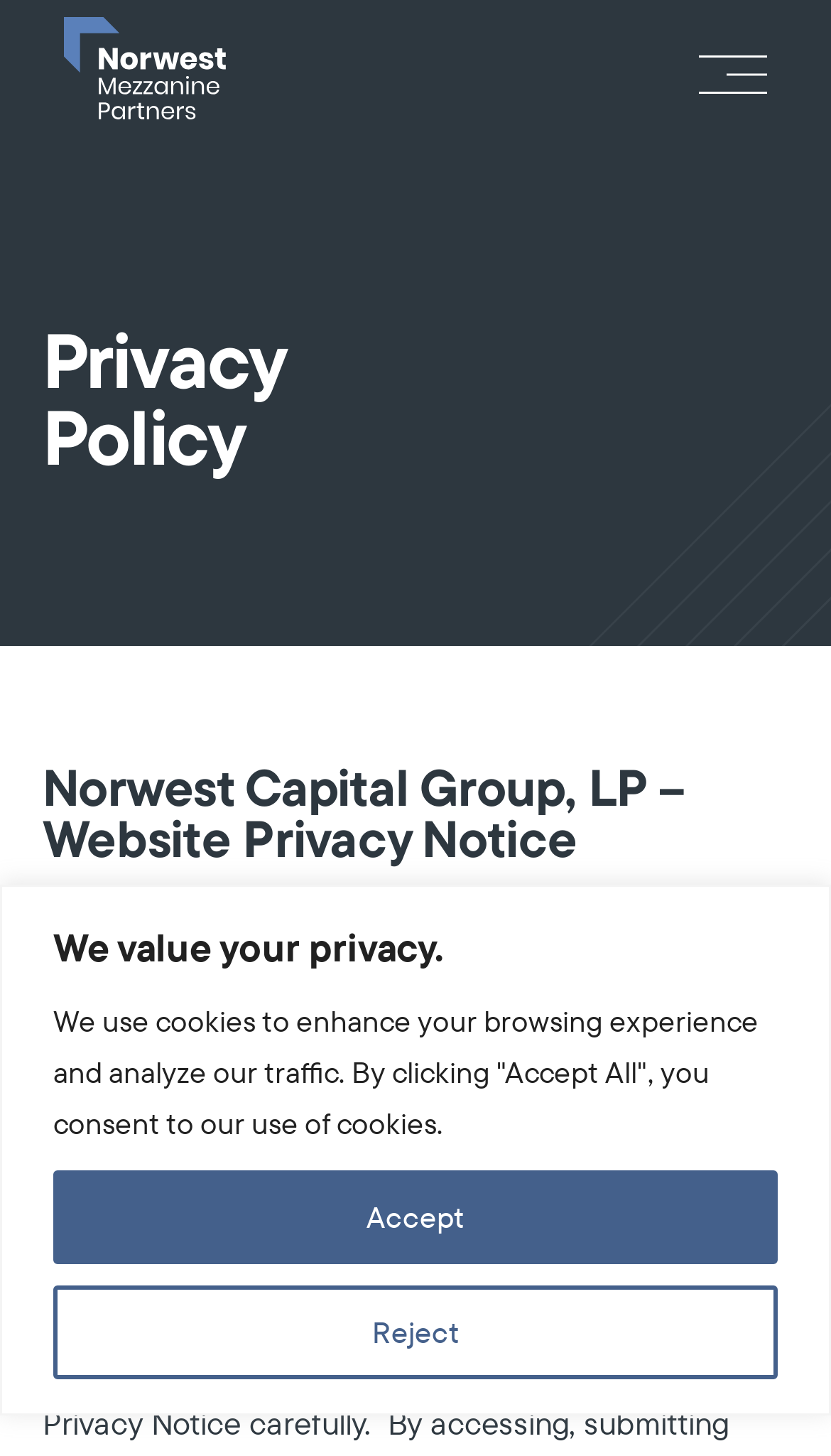Identify the bounding box coordinates for the region of the element that should be clicked to carry out the instruction: "Click on Norwest Mezzanine Partners". The bounding box coordinates should be four float numbers between 0 and 1, i.e., [left, top, right, bottom].

[0.077, 0.012, 0.272, 0.092]